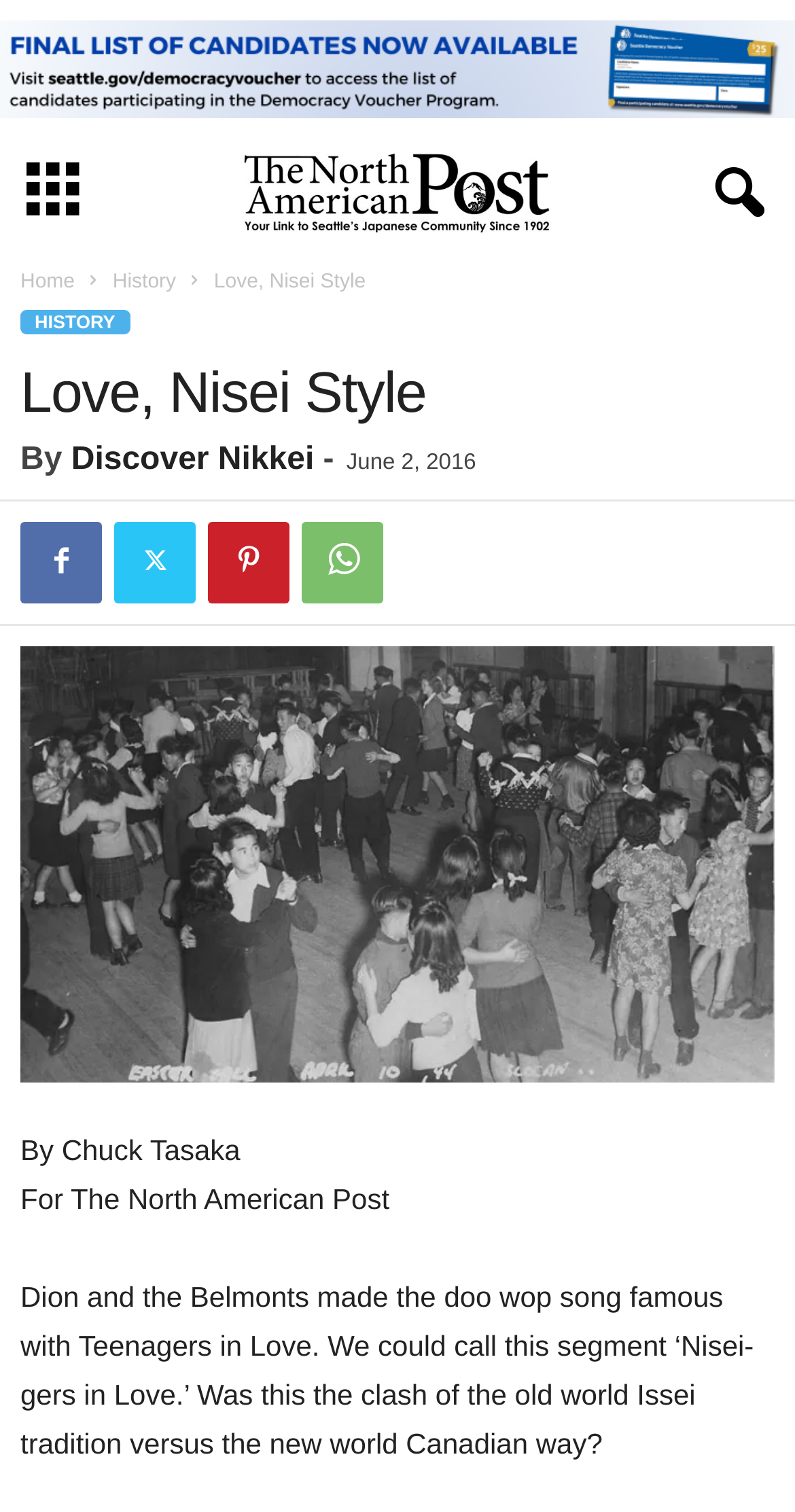What is the name of the song mentioned in the article?
Using the details shown in the screenshot, provide a comprehensive answer to the question.

I found the song name by reading the text 'Dion and the Belmonts made the doo wop song famous with Teenagers in Love.' which is located in the main content area.